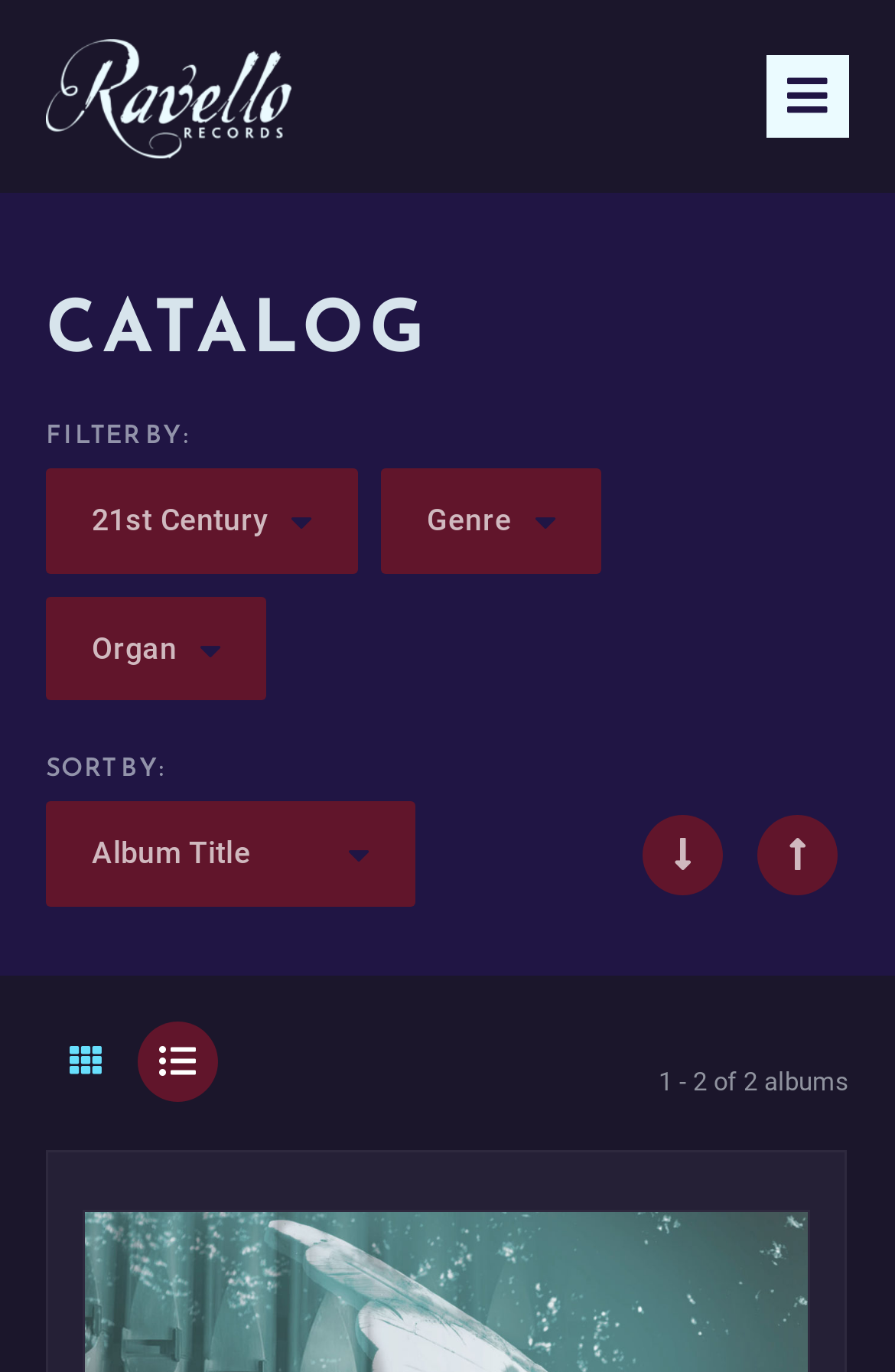How many albums are displayed?
Using the information from the image, provide a comprehensive answer to the question.

I counted the number of album links at the bottom of the page, and there are two links, indicating that two albums are displayed.